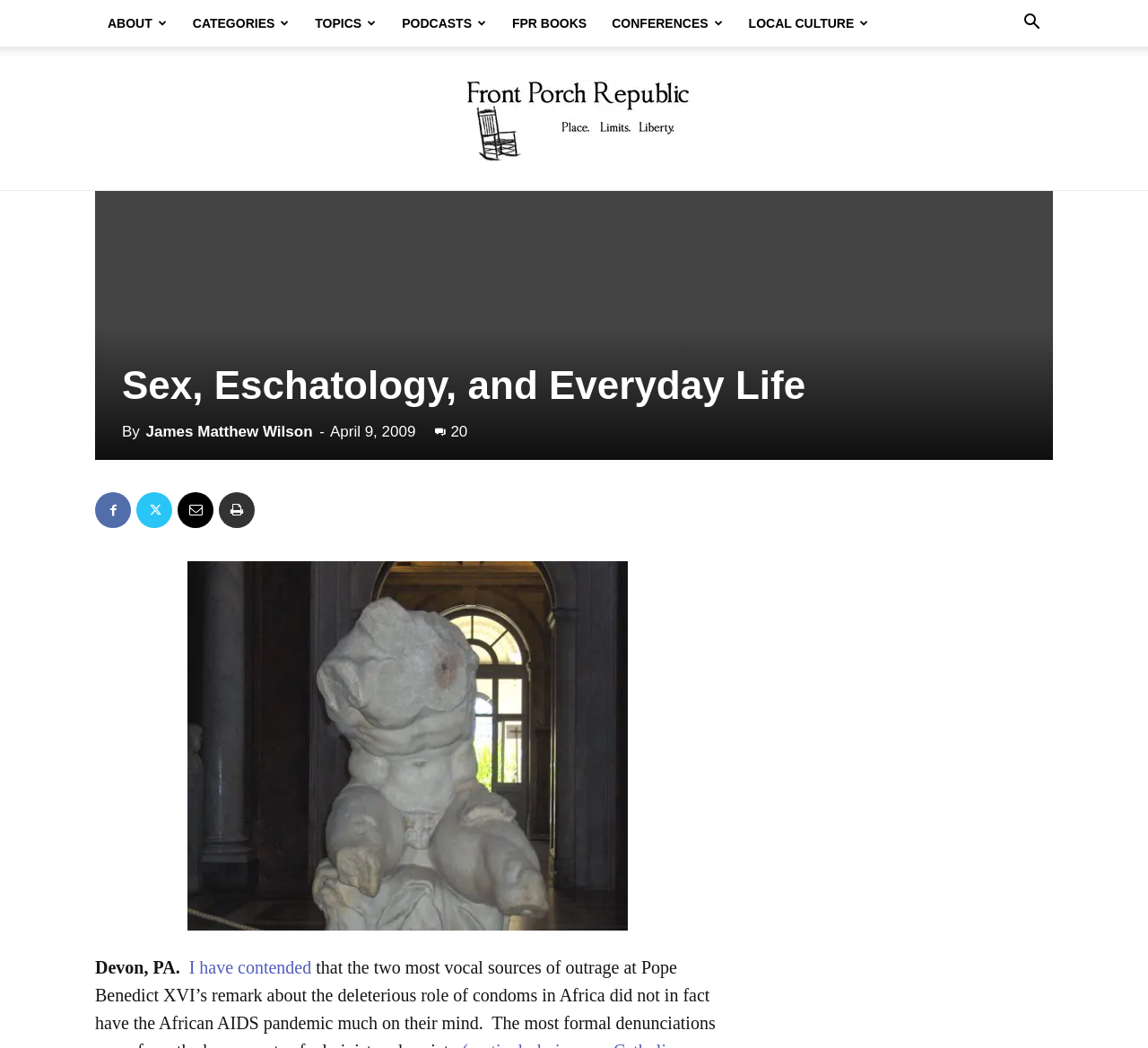Can you find the bounding box coordinates for the element to click on to achieve the instruction: "Click on the 'ABOUT' tab"?

[0.094, 0.015, 0.133, 0.029]